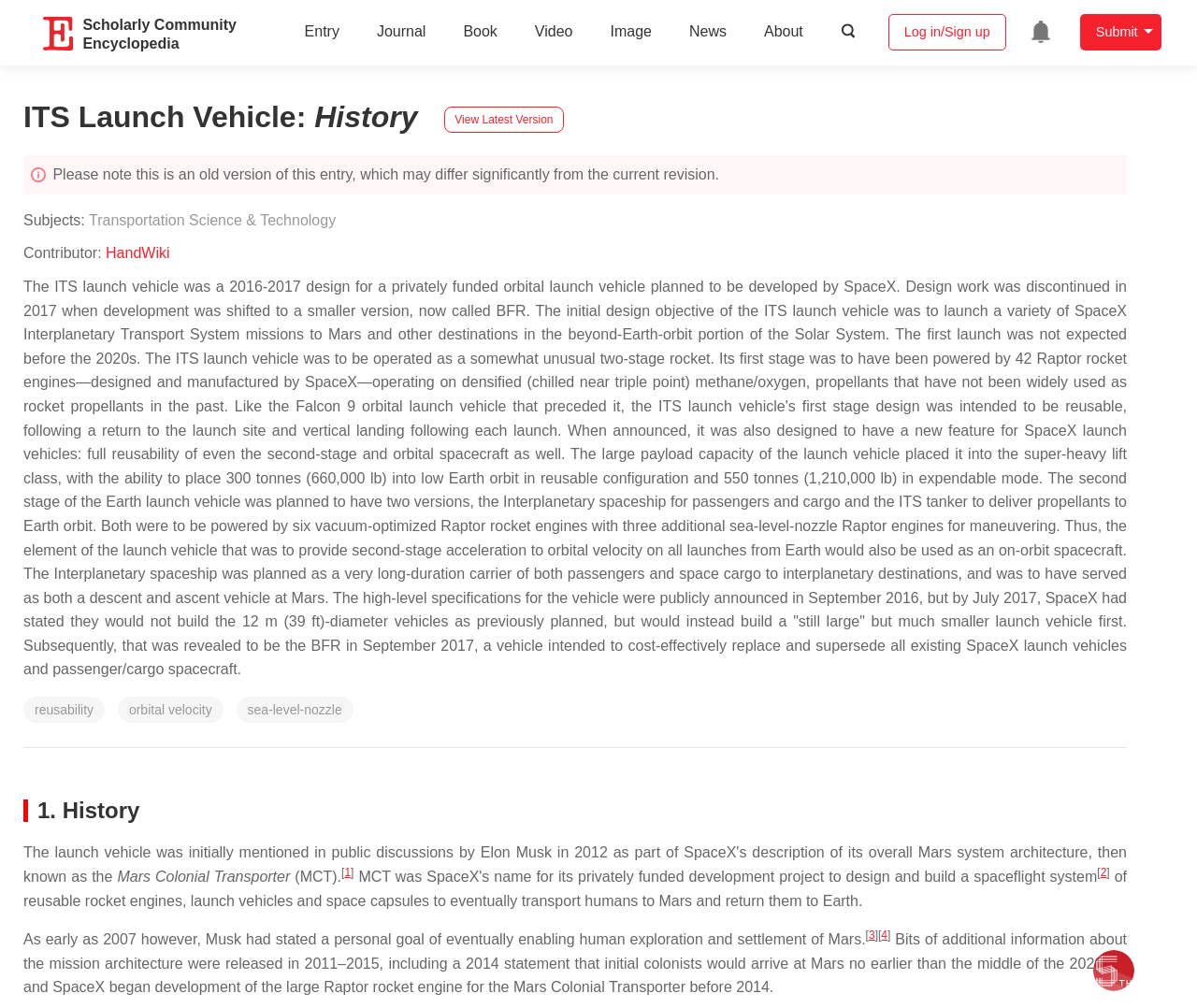Determine the bounding box coordinates of the clickable region to follow the instruction: "Search for something".

[0.73, 0.014, 0.811, 0.05]